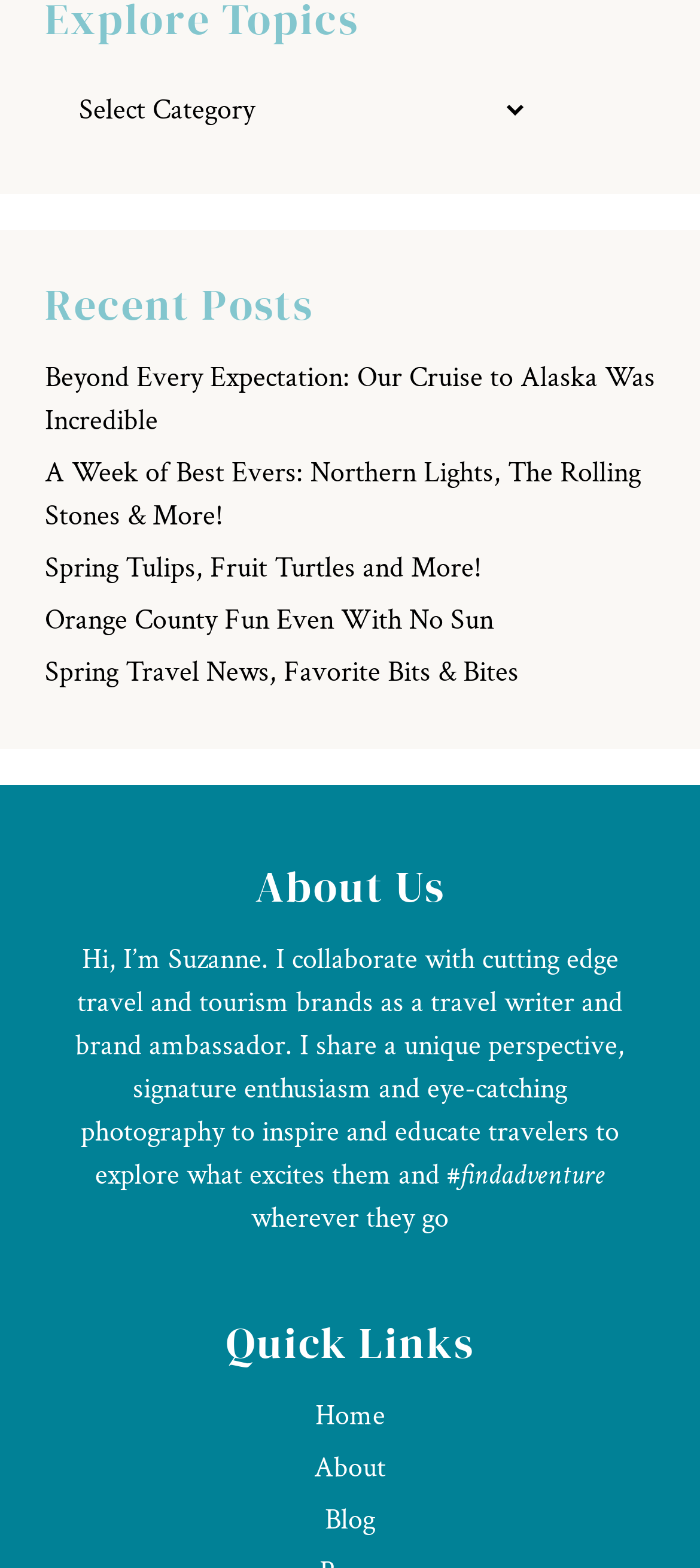Observe the image and answer the following question in detail: What is the theme of the website?

The website appears to be a travel blog, as it has sections like 'Recent Posts' and 'About Us' that mention travel experiences and collaborations with travel brands.